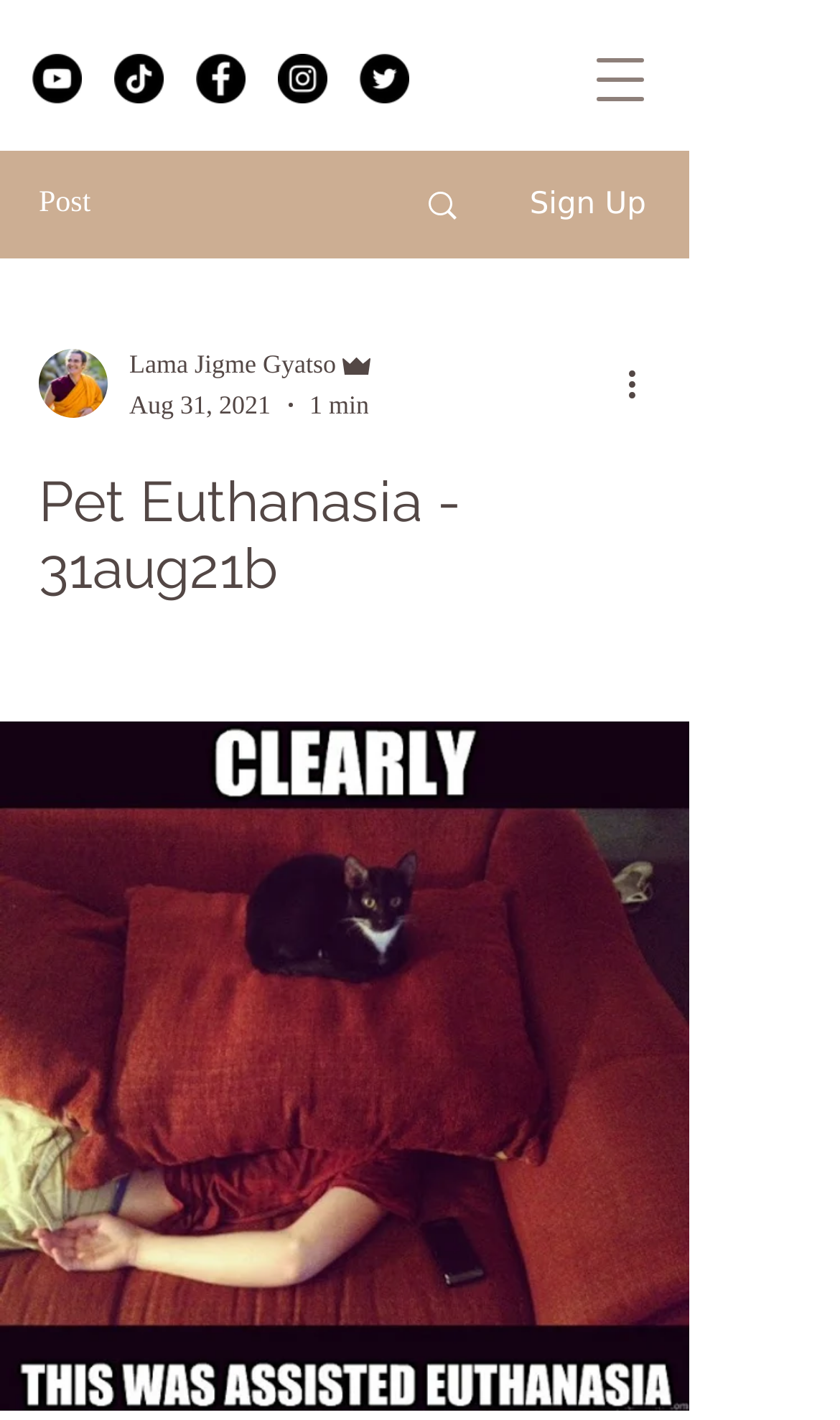Please identify the bounding box coordinates of the clickable area that will allow you to execute the instruction: "Click on the link 'Official Gazette'".

None